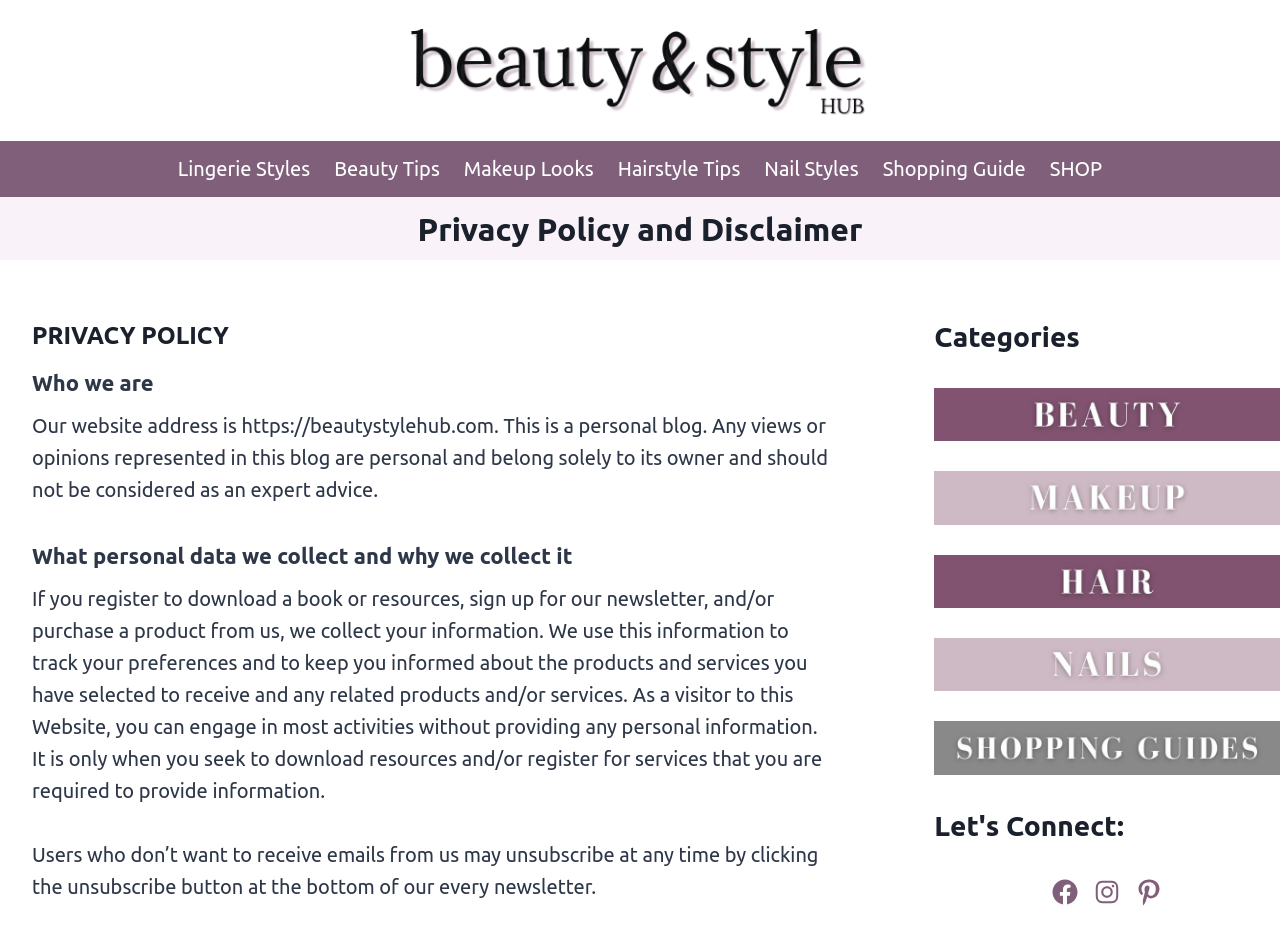Locate and extract the headline of this webpage.

Privacy Policy and Disclaimer